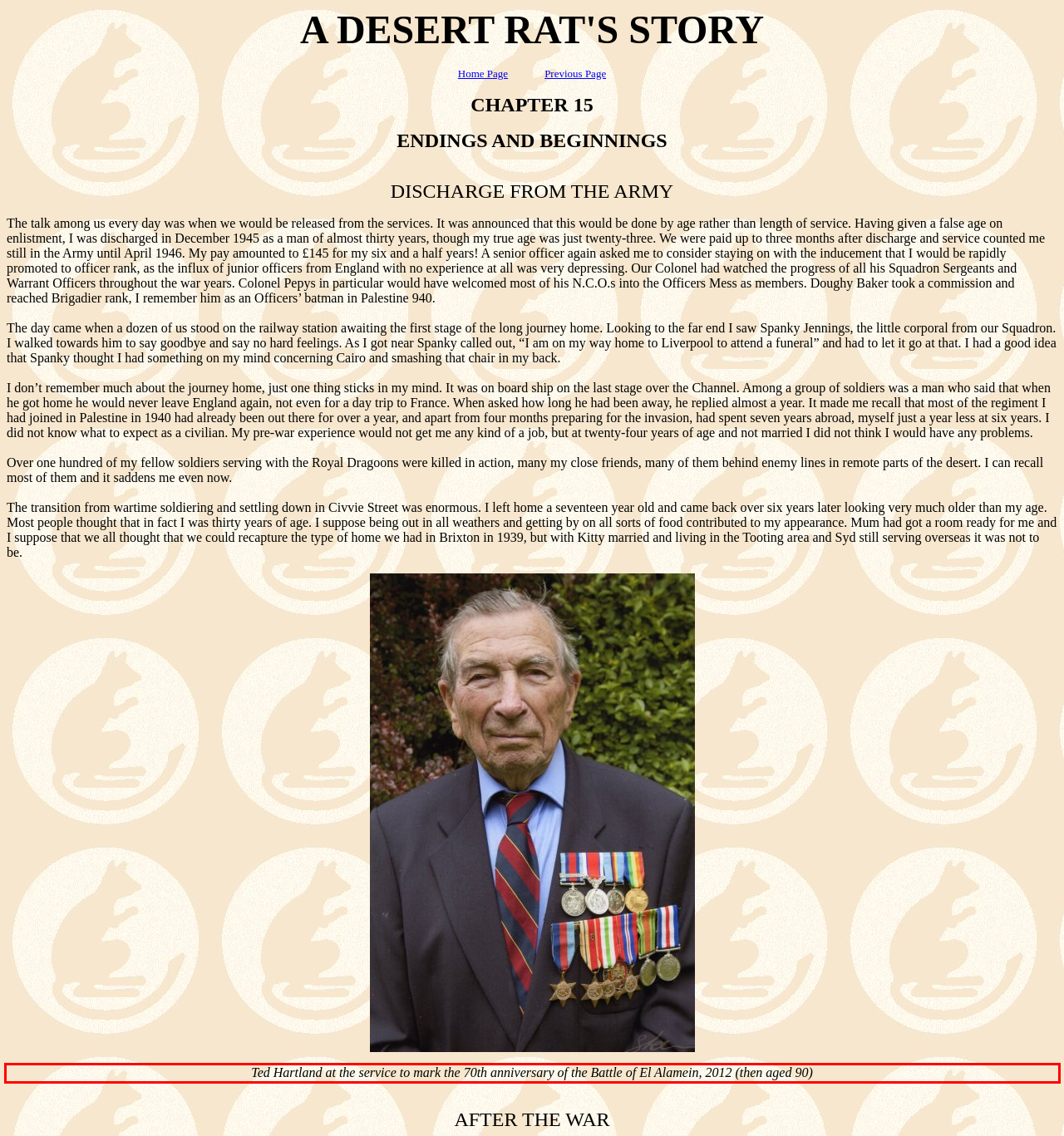There is a UI element on the webpage screenshot marked by a red bounding box. Extract and generate the text content from within this red box.

Ted Hartland at the service to mark the 70th anniversary of the Battle of El Alamein, 2012 (then aged 90)